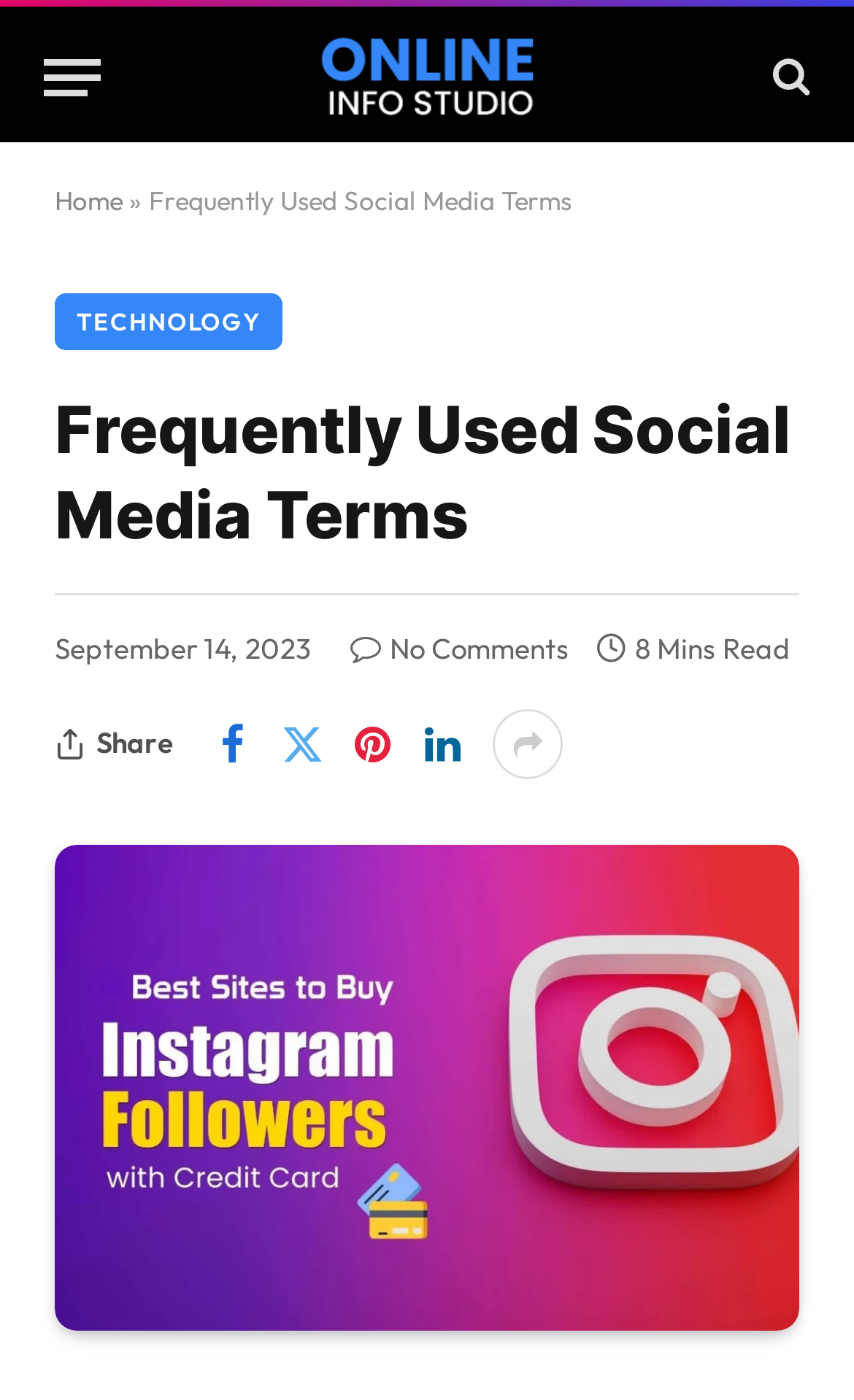Specify the bounding box coordinates of the element's region that should be clicked to achieve the following instruction: "Go to the Home page". The bounding box coordinates consist of four float numbers between 0 and 1, in the format [left, top, right, bottom].

[0.064, 0.131, 0.144, 0.155]